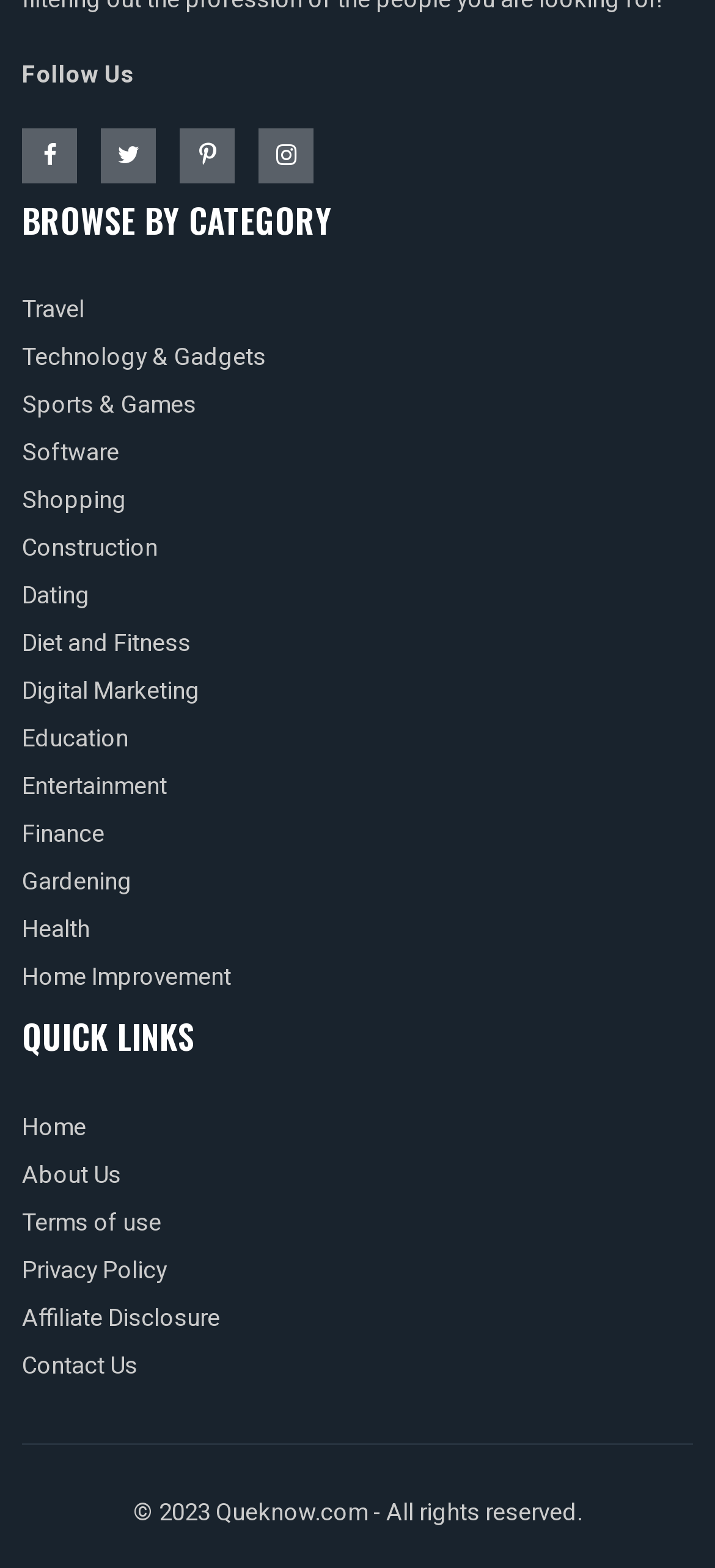Kindly determine the bounding box coordinates for the clickable area to achieve the given instruction: "Browse by category in Travel".

[0.031, 0.186, 0.118, 0.208]